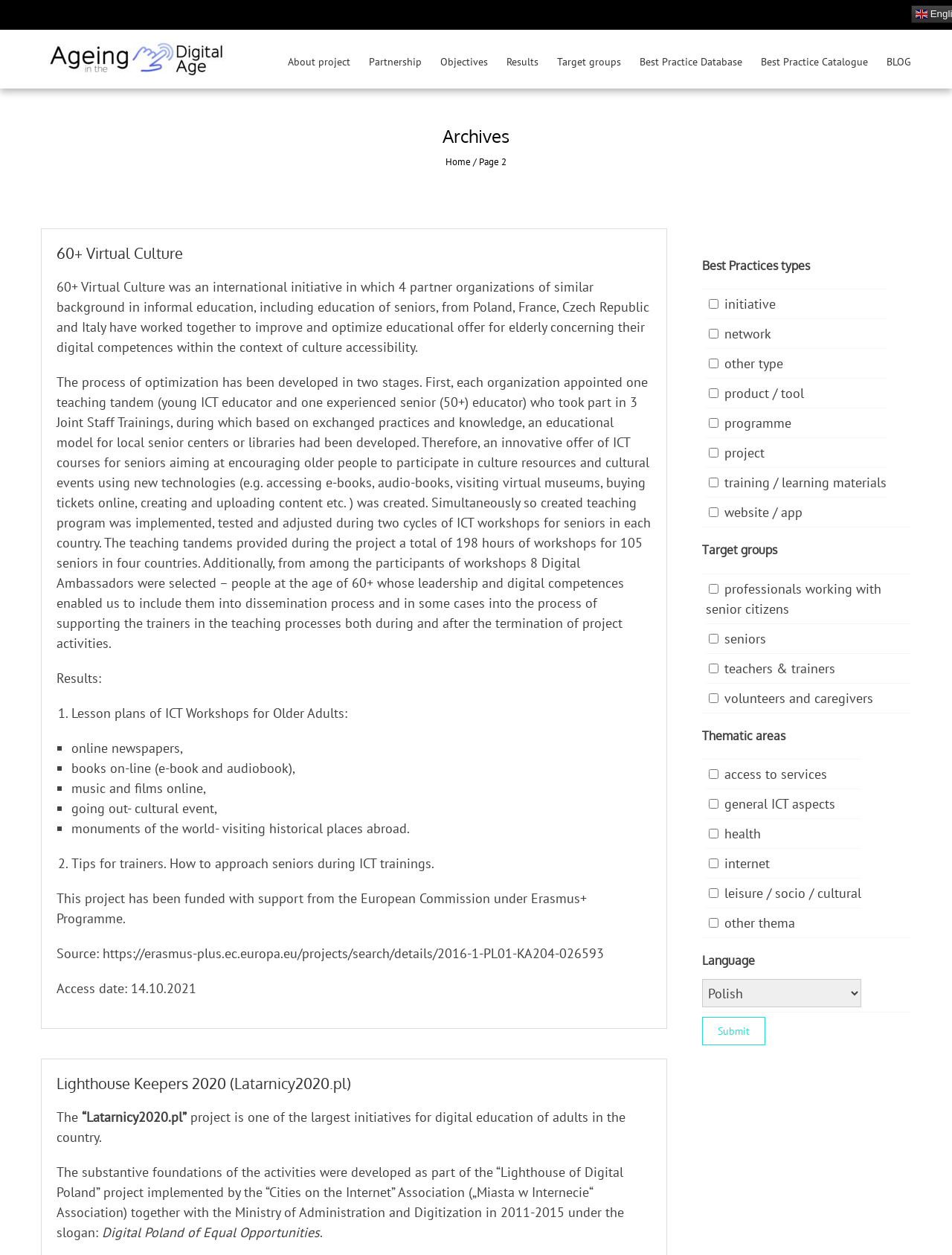What is the purpose of the 'Lighthouse Keepers 2020' project? Please answer the question using a single word or phrase based on the image.

Digital education of adults